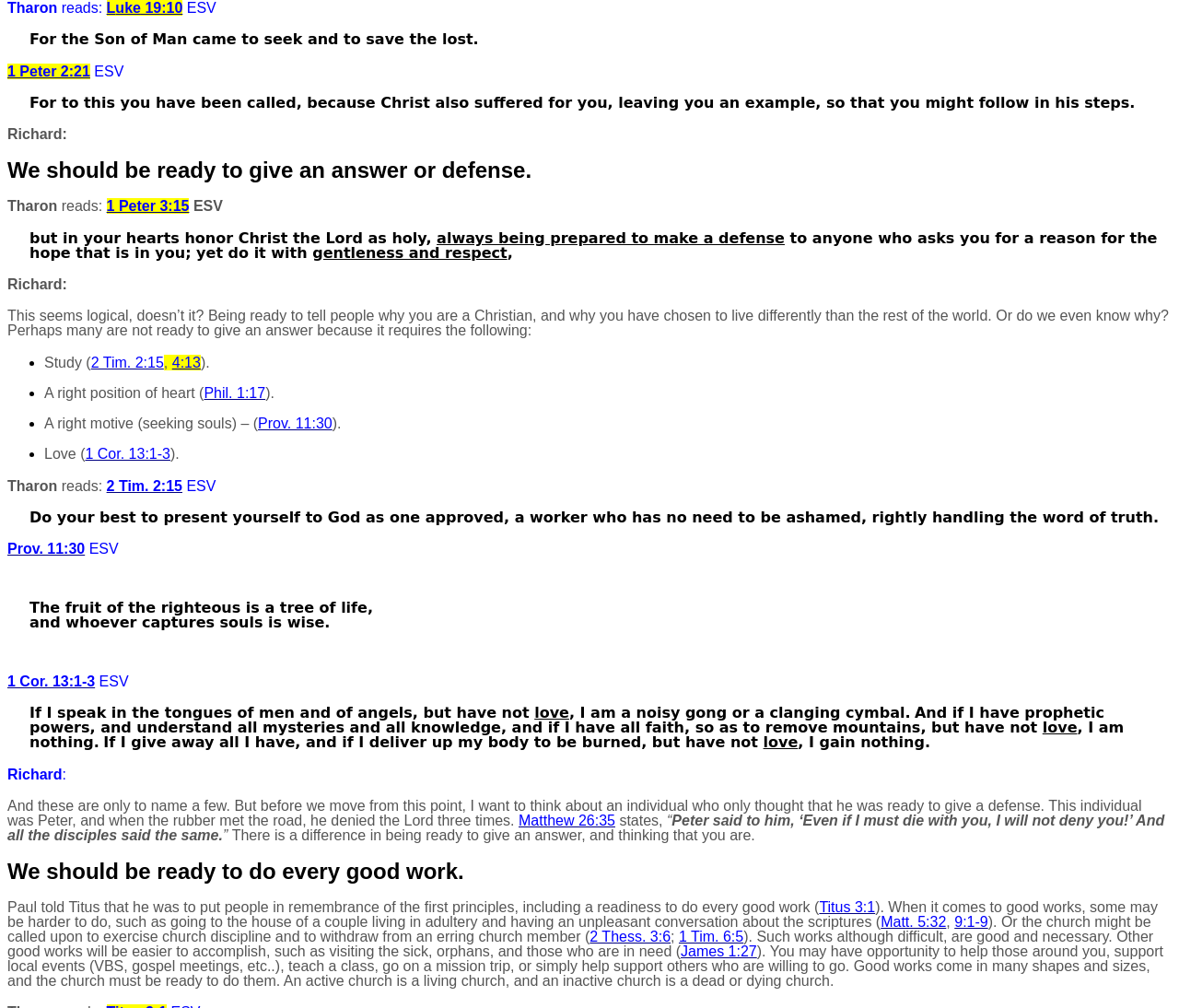Using the information in the image, give a detailed answer to the following question: What is the topic of the article that mentions Peter's denial?

The article that mentions Peter's denial is discussing the importance of being ready to give an answer or defense, and uses Peter's denial as an example of someone who thought they were ready but failed.